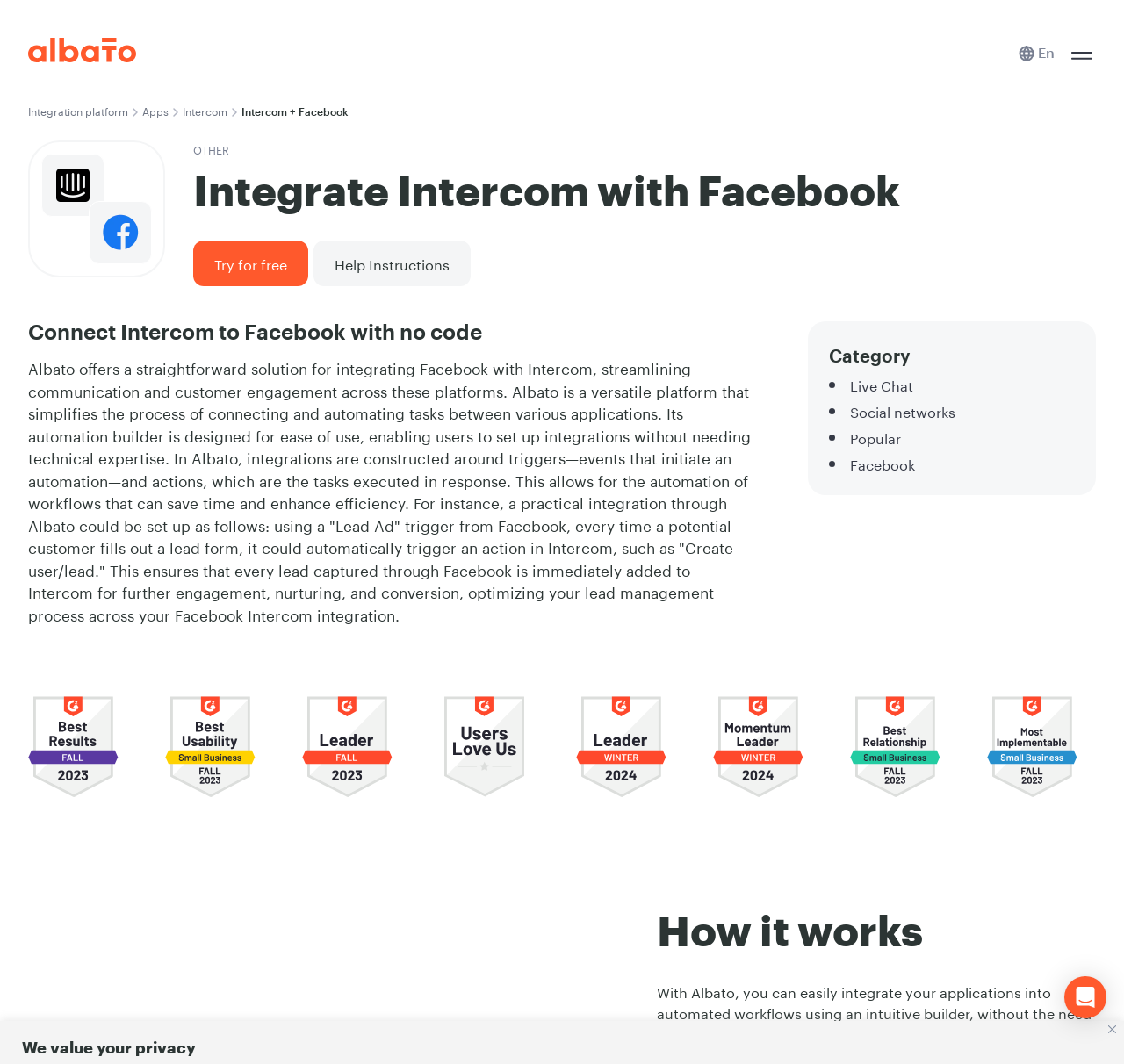What can be automated using Albato? Based on the image, give a response in one word or a short phrase.

Workflows